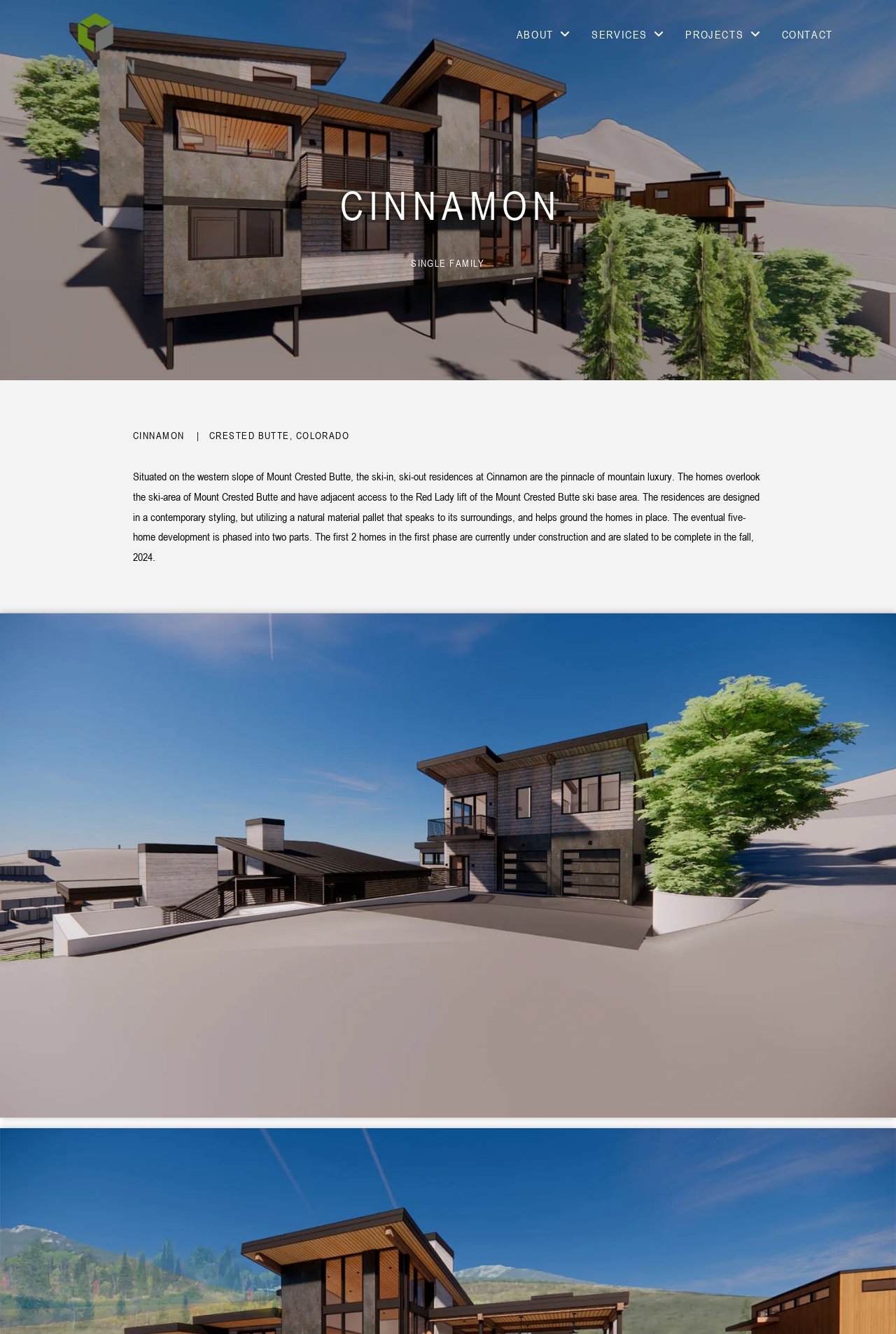What is the name of the lift adjacent to the residences?
Look at the image and answer the question using a single word or phrase.

Red Lady lift